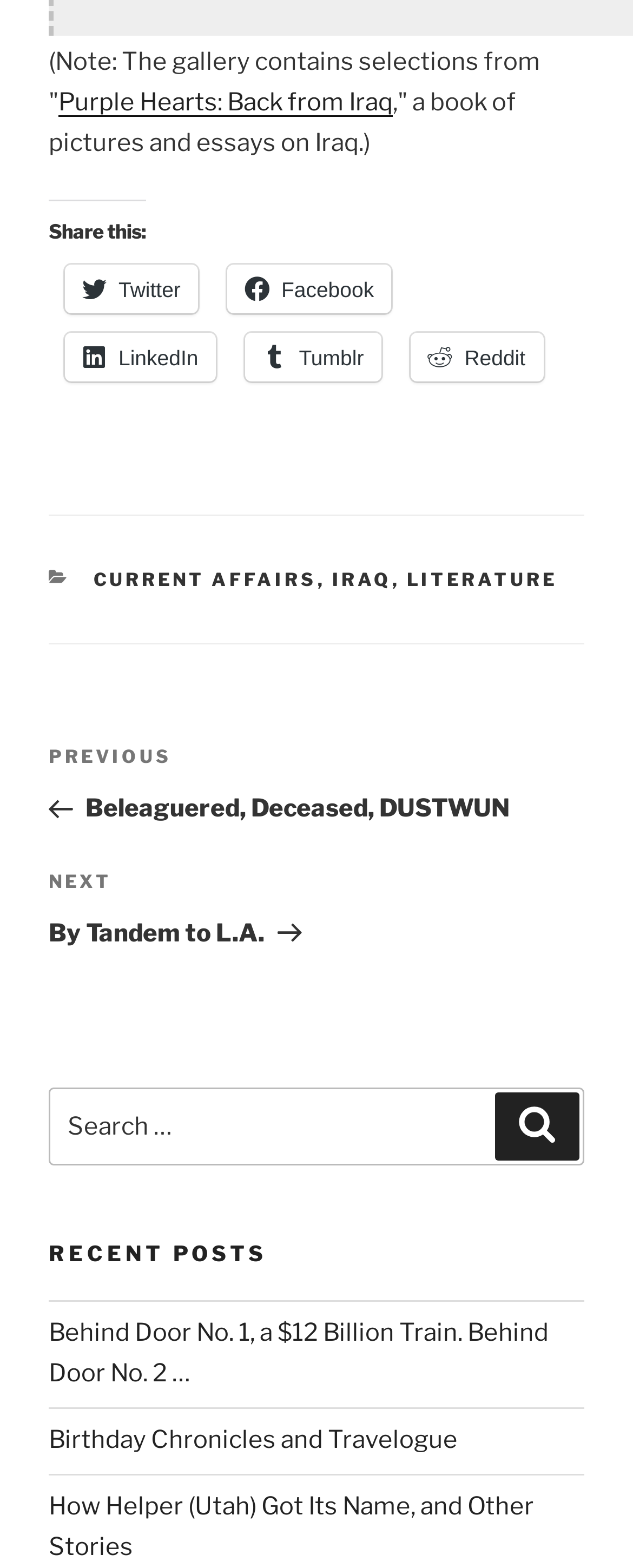Please identify the bounding box coordinates of the element that needs to be clicked to execute the following command: "Share on Twitter". Provide the bounding box using four float numbers between 0 and 1, formatted as [left, top, right, bottom].

[0.103, 0.169, 0.314, 0.2]